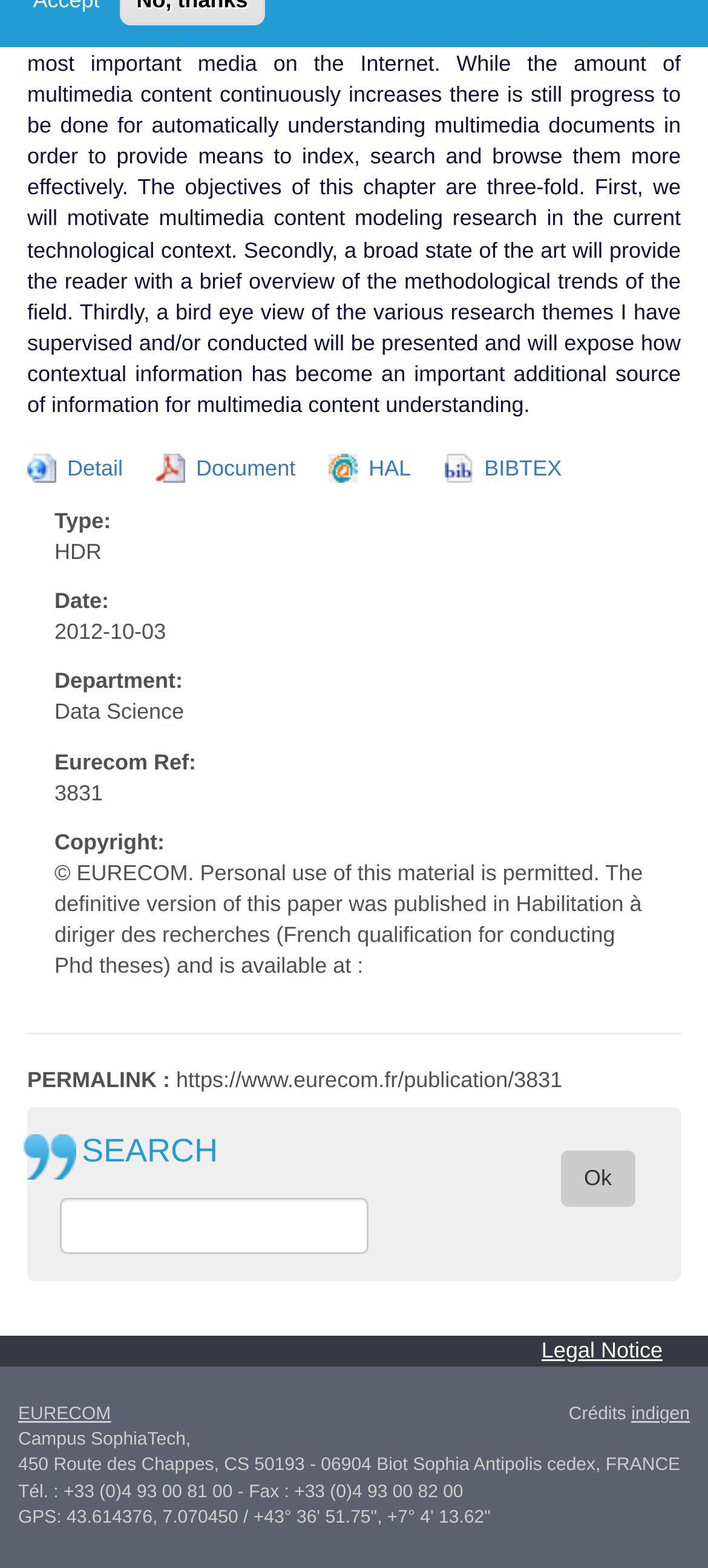What is the department of the publication?
Look at the image and respond with a single word or a short phrase.

Data Science